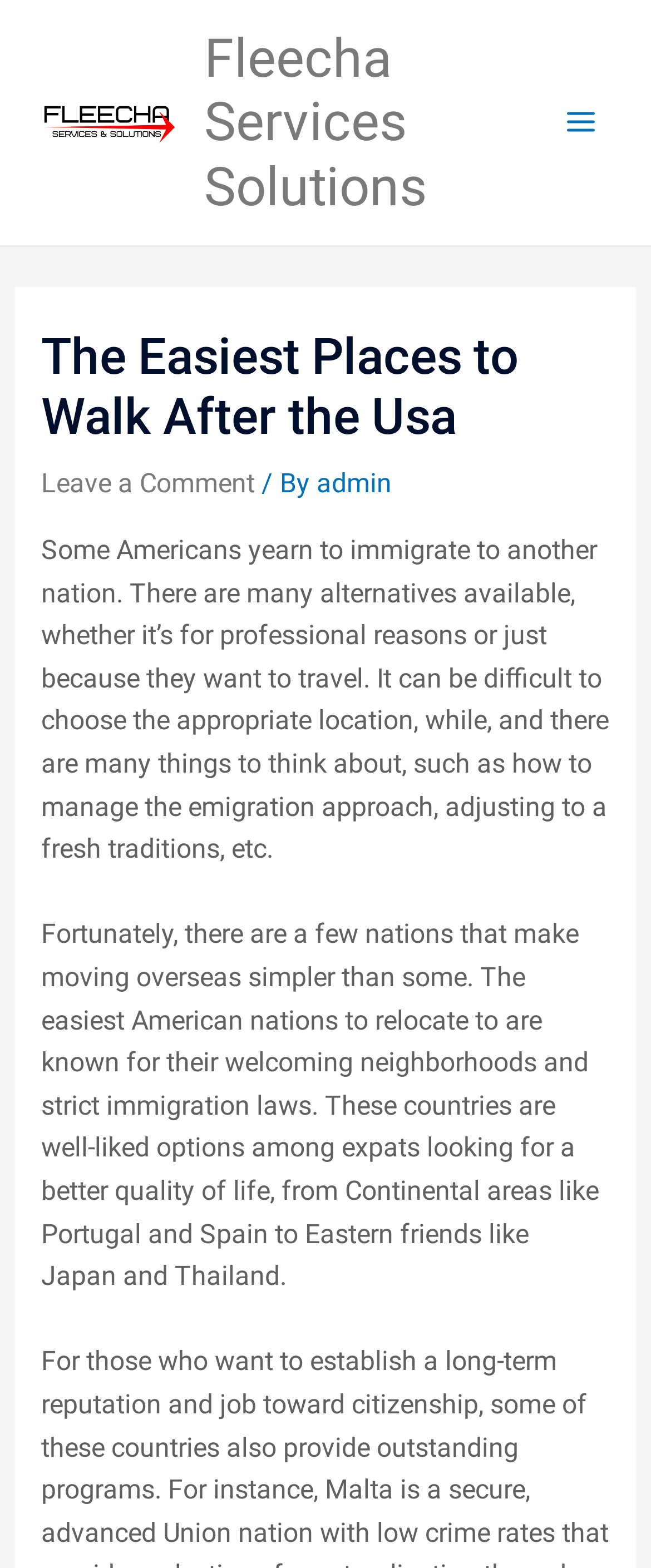Predict the bounding box for the UI component with the following description: "Main Menu".

[0.836, 0.055, 0.949, 0.102]